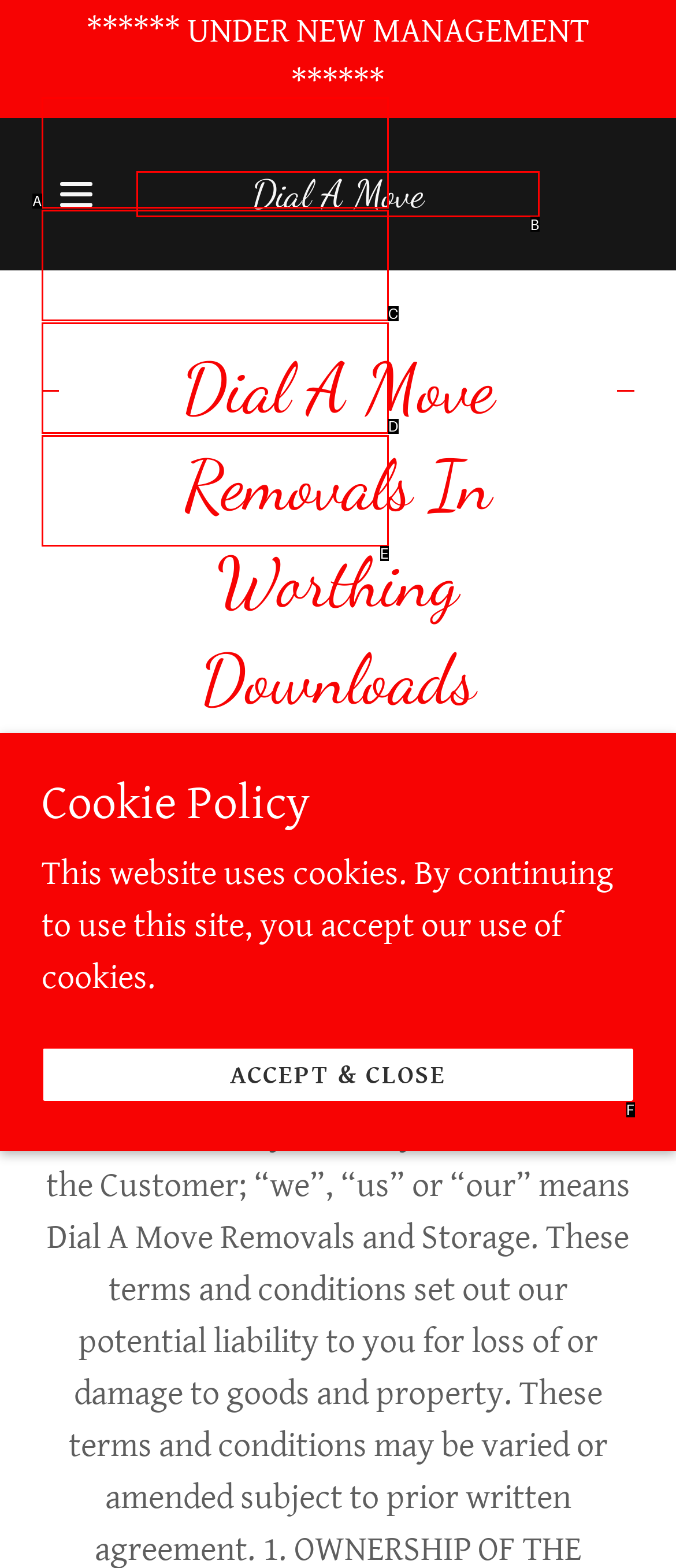Select the letter of the HTML element that best fits the description: Reviews
Answer with the corresponding letter from the provided choices.

E